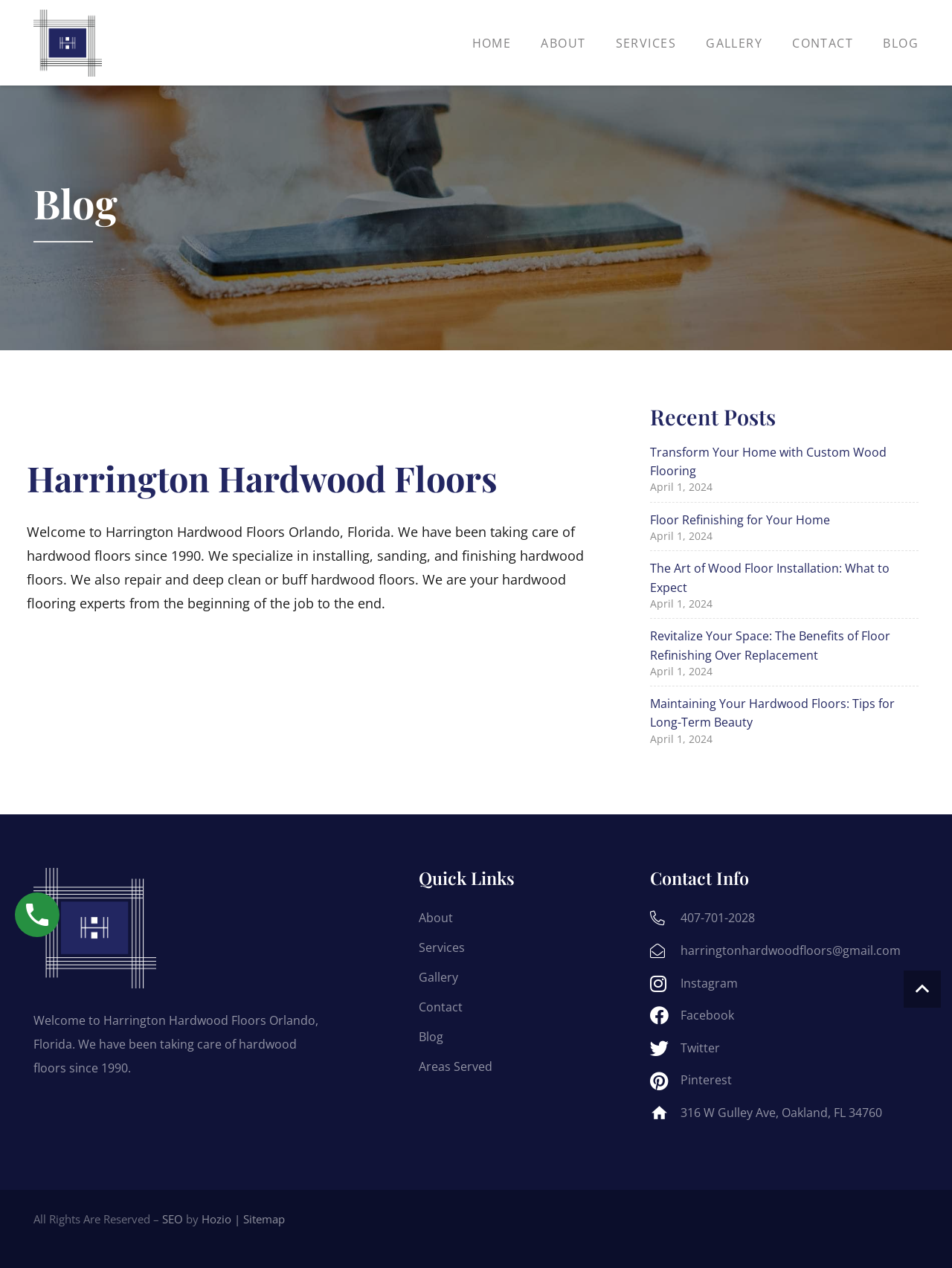What is the company name?
Using the image provided, answer with just one word or phrase.

Harrington Hardwood Floors